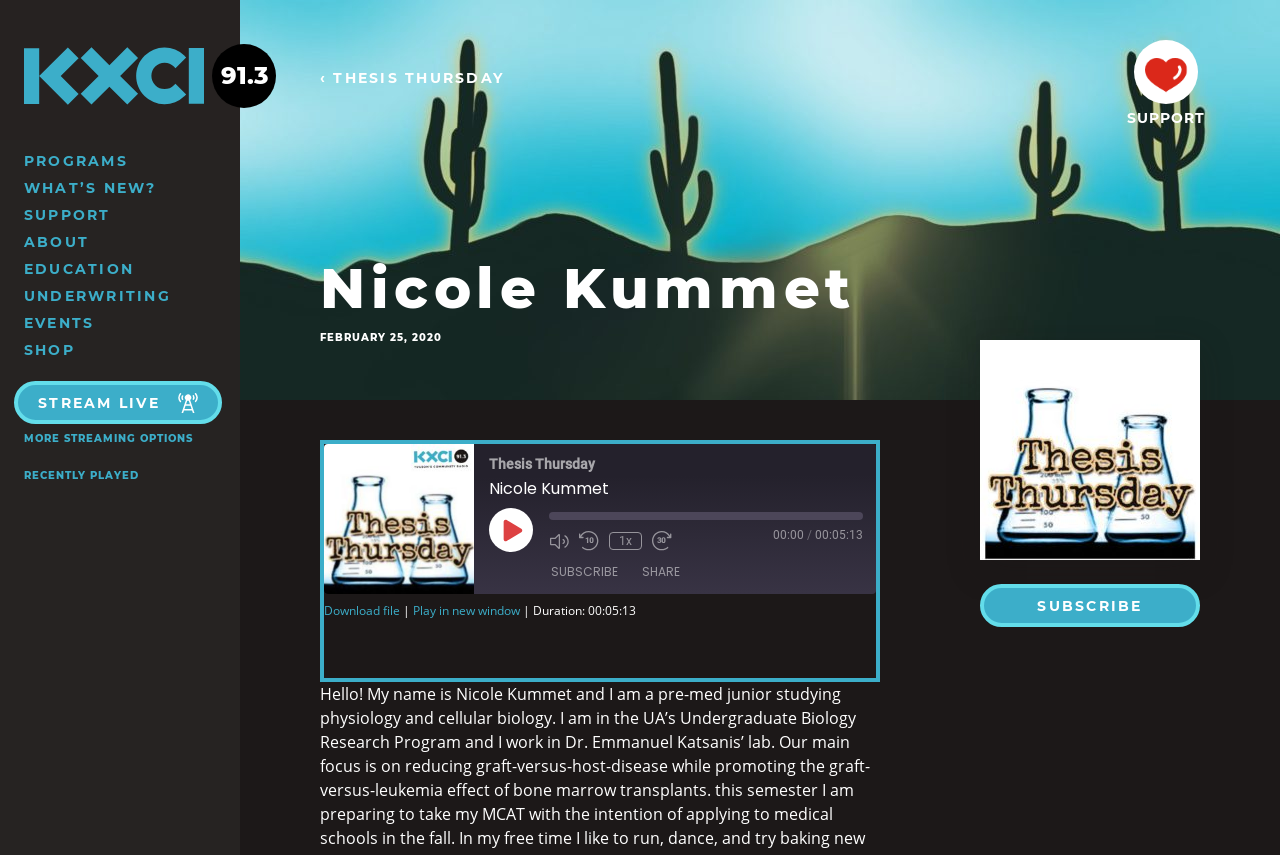Please give a one-word or short phrase response to the following question: 
What is the name of the radio station?

KXCI